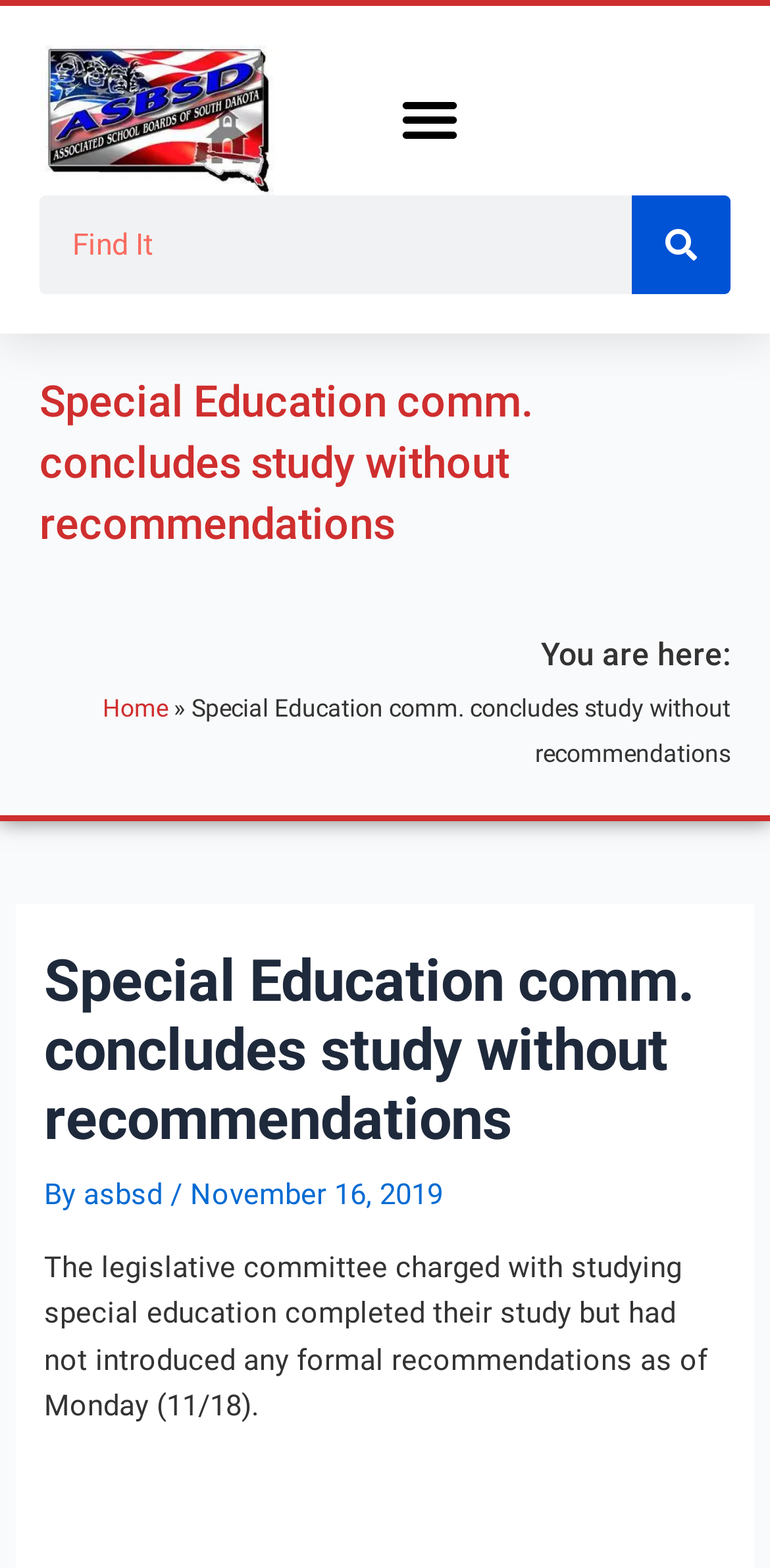Use a single word or phrase to answer the question: 
What is the status of the committee's study?

Completed